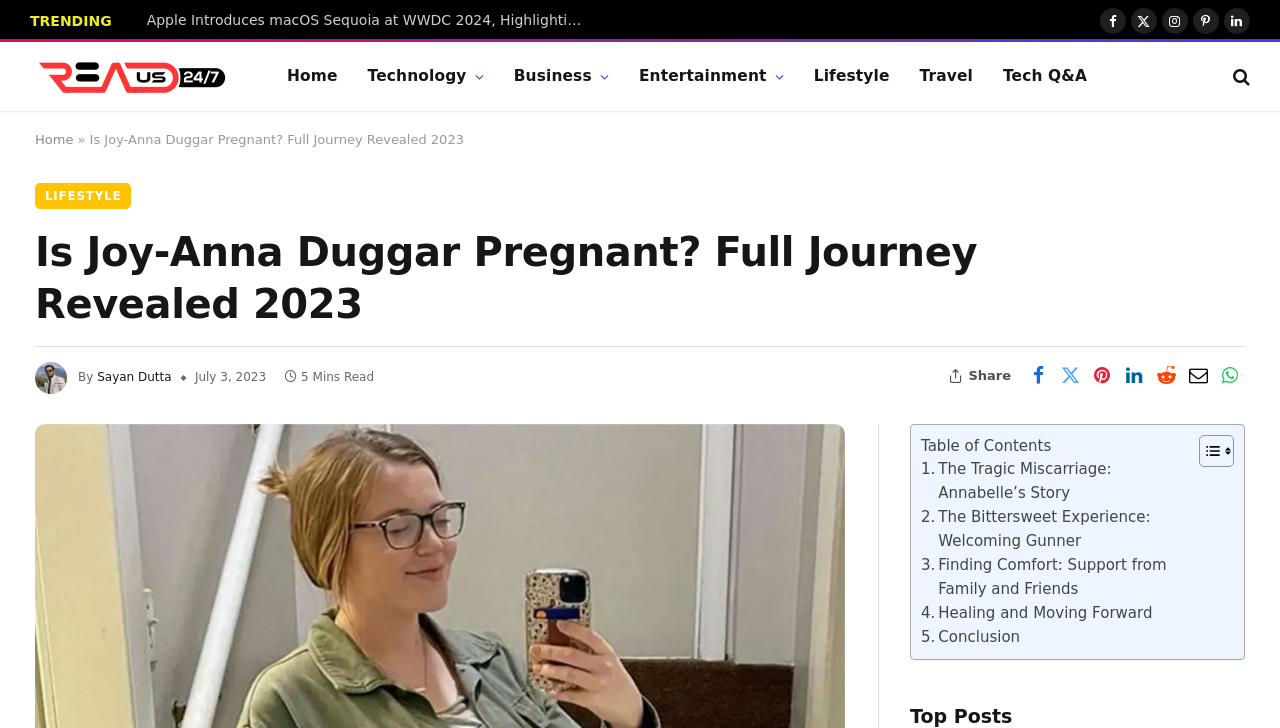What is the category of the article?
Please give a detailed and thorough answer to the question, covering all relevant points.

I determined the category of the article by looking at the link 'LIFESTYLE' located at the top of the webpage, which indicates the category of the current article.